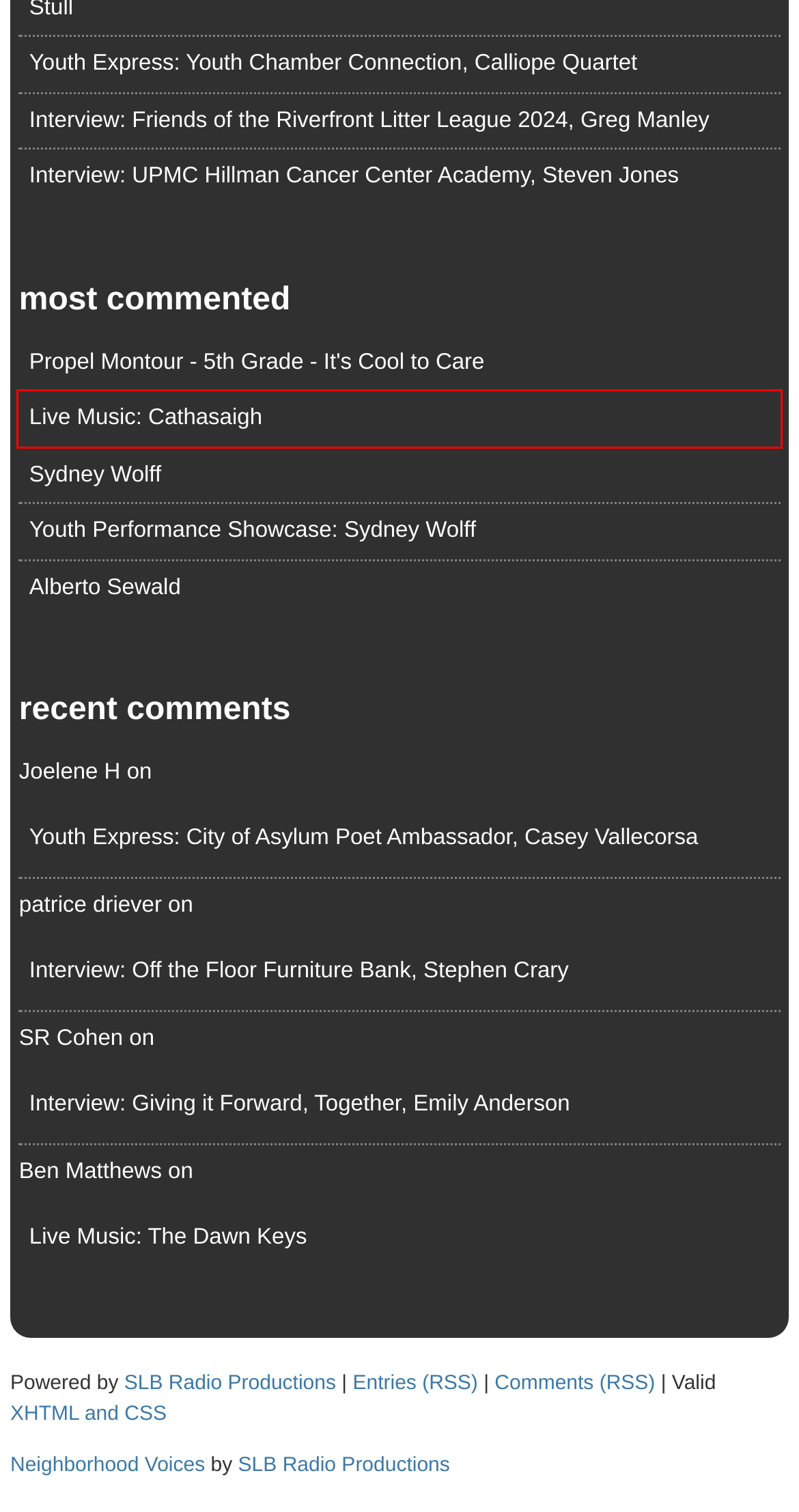You are provided with a screenshot of a webpage where a red rectangle bounding box surrounds an element. Choose the description that best matches the new webpage after clicking the element in the red bounding box. Here are the choices:
A. Live Music: The Dawn Keys | Neighborhood Voices
B. Interview: UPMC Hillman Cancer Center Academy, Steven Jones | Neighborhood Voices
C. Sydney Wolff | Neighborhood Voices
D. Interview: Off the Floor Furniture Bank, Stephen Crary | Neighborhood Voices
E. Youth Express: City of Asylum Poet Ambassador, Casey Vallecorsa | Neighborhood Voices
F. Live Music: Cathasaigh | Neighborhood Voices
G. Comments for Neighborhood Voices
H. Interview: Giving it Forward, Together, Emily Anderson | Neighborhood Voices

F